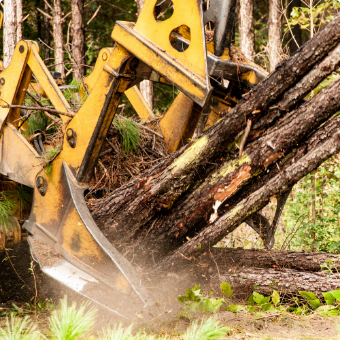Offer a meticulous description of the image.

The image depicts a heavy machinery piece, specifically a bulldozer or similar equipment, engaged in lifting and moving large logs in a forested area. The machine, characterized by its yellow color and robust construction, showcases a front-loading bucket that is grasping a substantial log, surrounded by tall trees and lush greenery. Dust is being kicked up from the ground, emphasizing the power and movement of the machinery as it interacts with the natural environment. This scene evokes a sense of industrial activity within a woodland setting, highlighting the balance between machinery and nature.